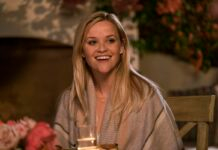What is the theme of the associated article?
Based on the screenshot, give a detailed explanation to answer the question.

The image is associated with an article titled 'An Exploration of the Pervasive Occupational Hazards Confronted by Firefighters', indicating that it may relate to themes of community and connection in challenging professions.